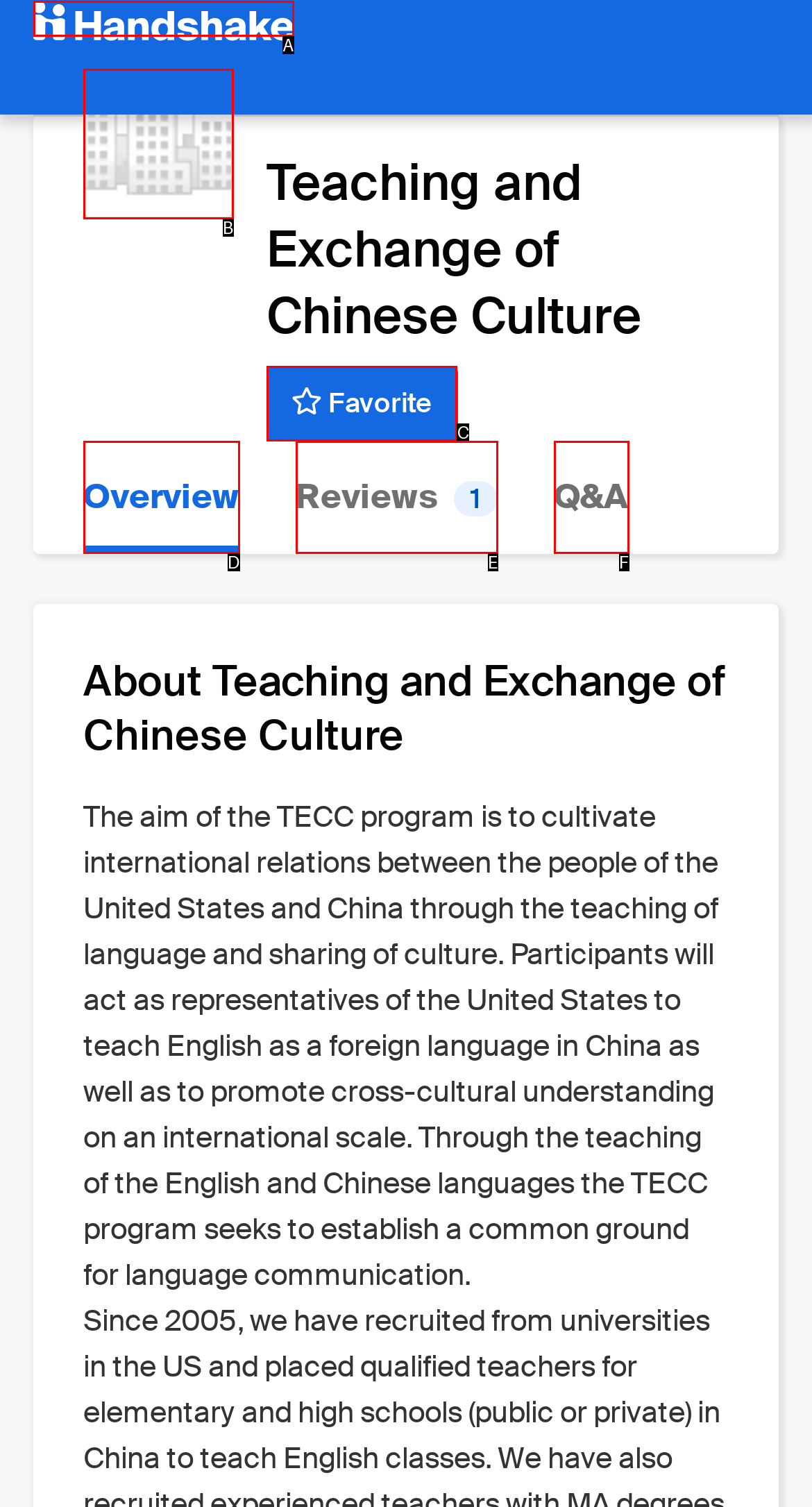Identify the HTML element that best fits the description: Reviews 1. Respond with the letter of the corresponding element.

E